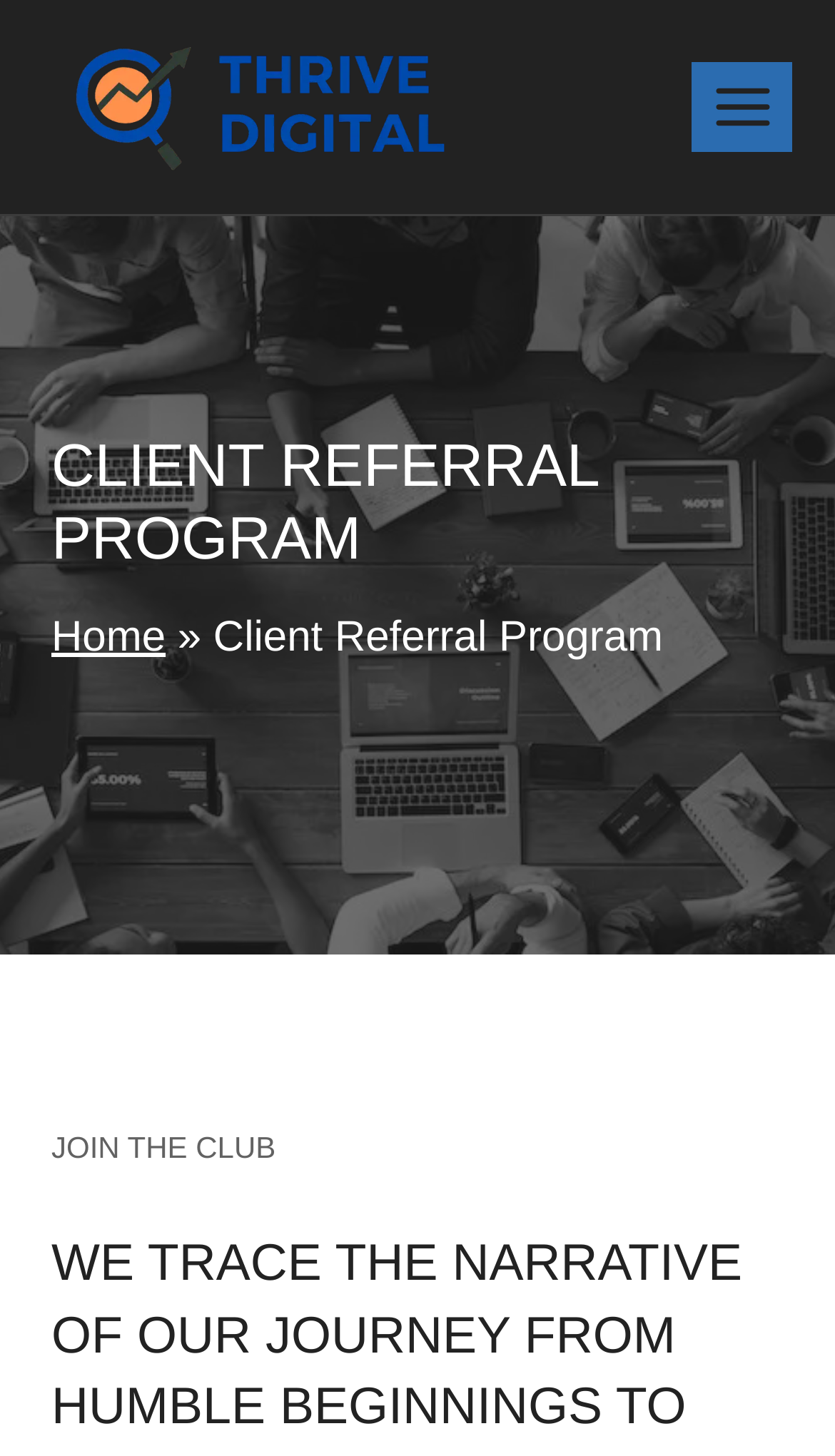What is the call-to-action?
Deliver a detailed and extensive answer to the question.

The call-to-action is a prominent heading at the bottom of the webpage, which encourages users to 'JOIN THE CLUB'.